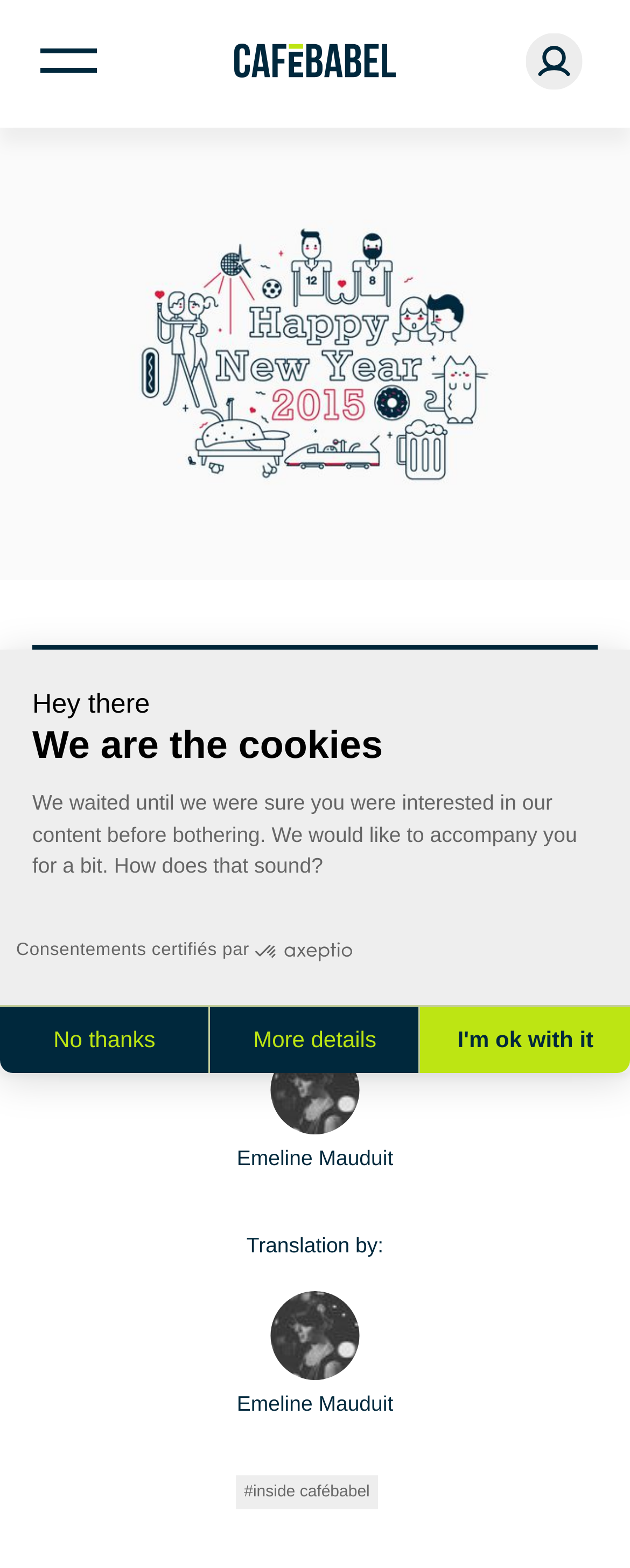How many links are there in the 'Happy New Year 2015!' section? From the image, respond with a single word or brief phrase.

4